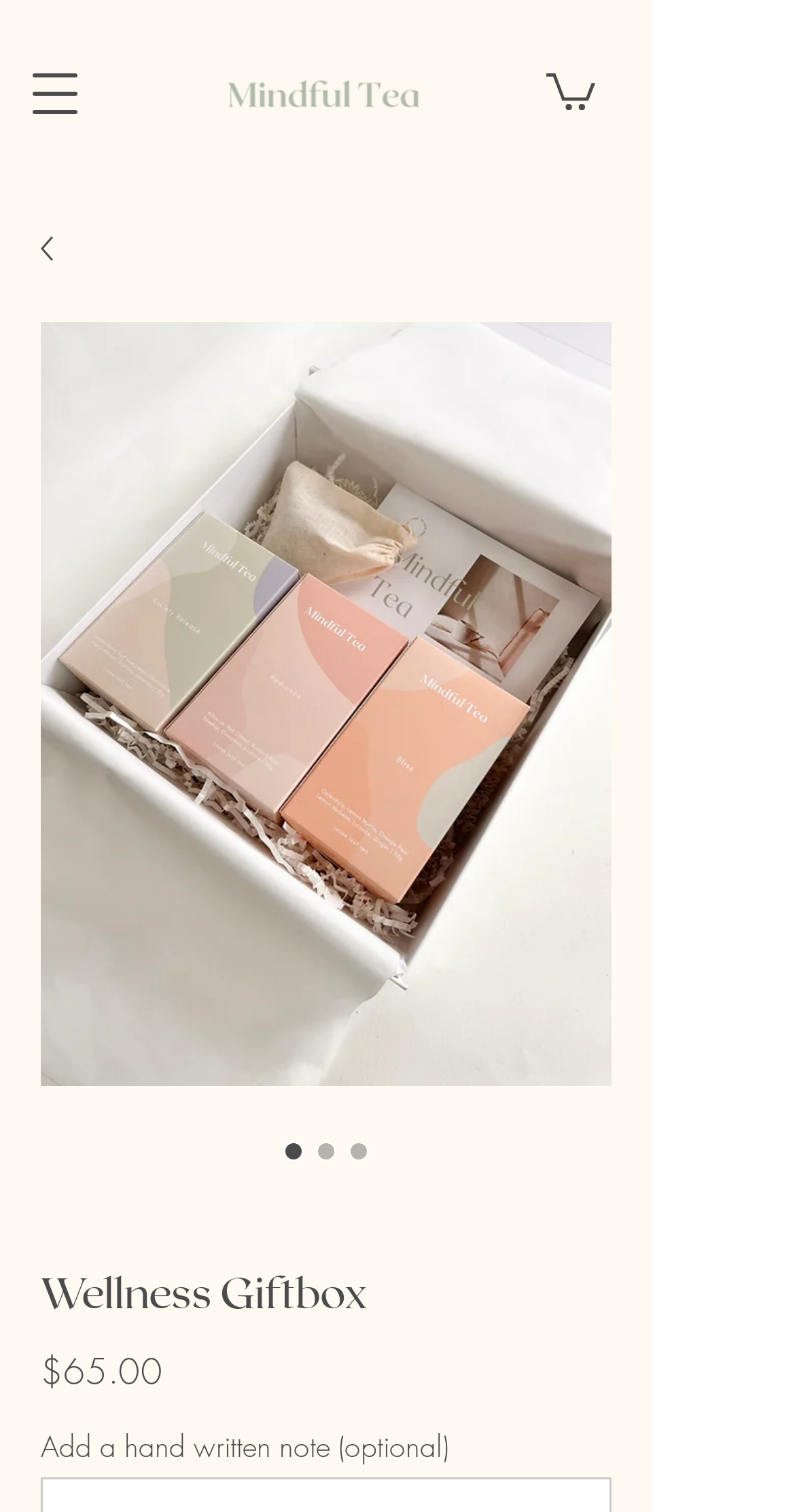Is the first radio button selected?
Answer the question with a single word or phrase by looking at the picture.

Yes